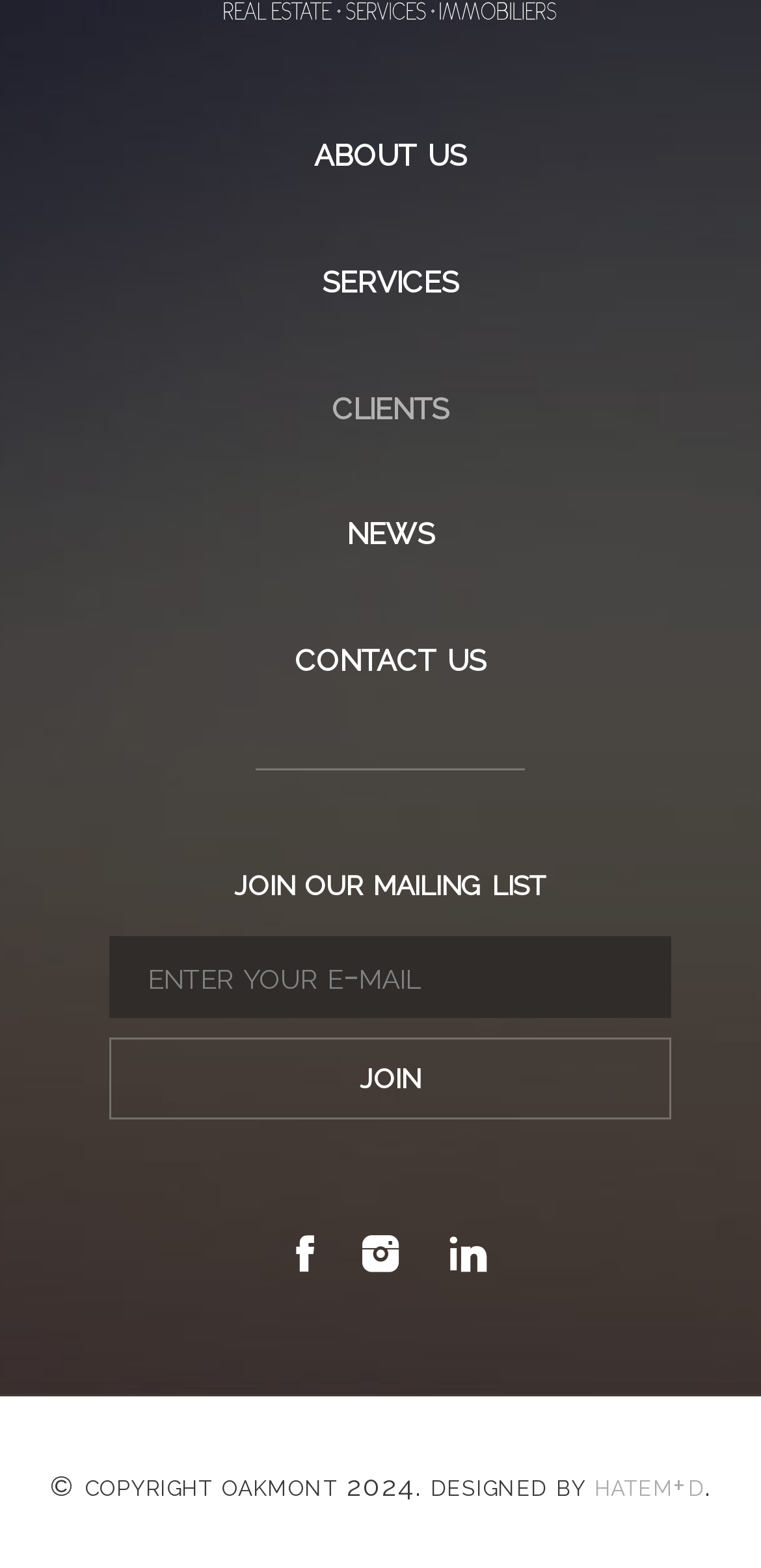Answer the question briefly using a single word or phrase: 
How many social media links are there?

3